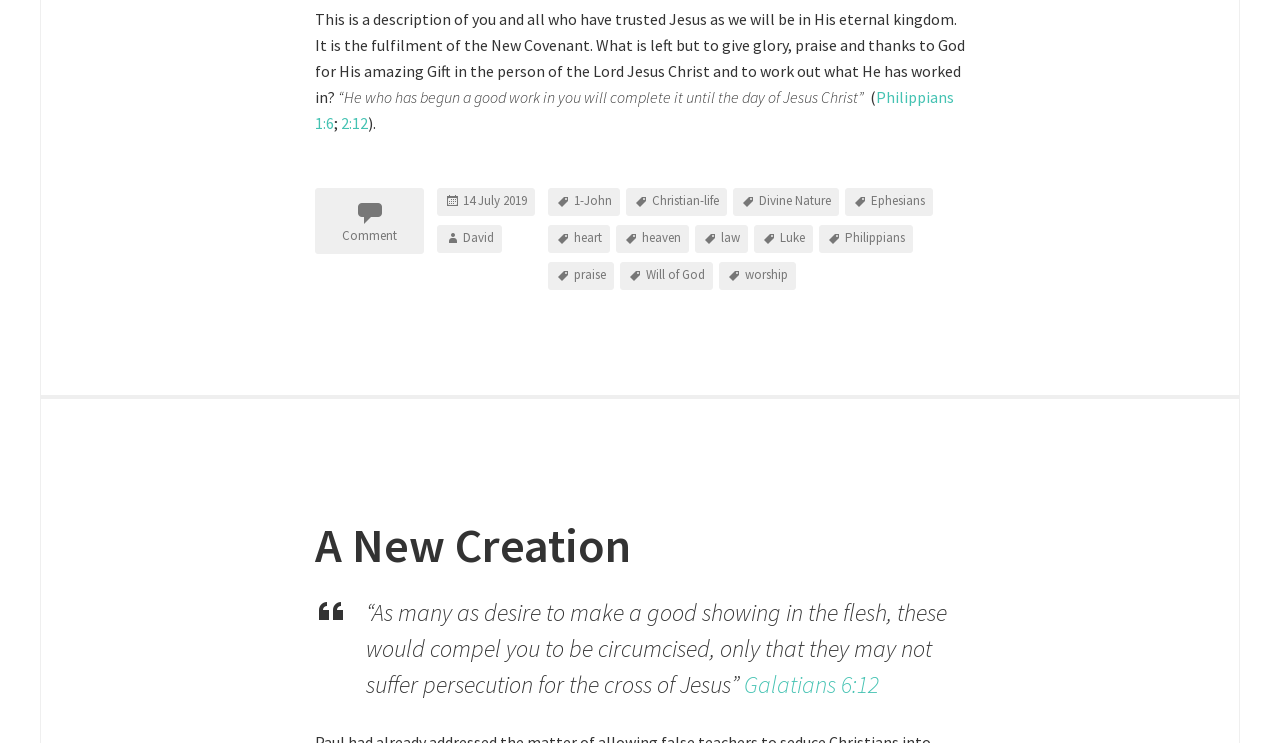Could you determine the bounding box coordinates of the clickable element to complete the instruction: "Click on the Comment link"? Provide the coordinates as four float numbers between 0 and 1, i.e., [left, top, right, bottom].

[0.246, 0.253, 0.331, 0.342]